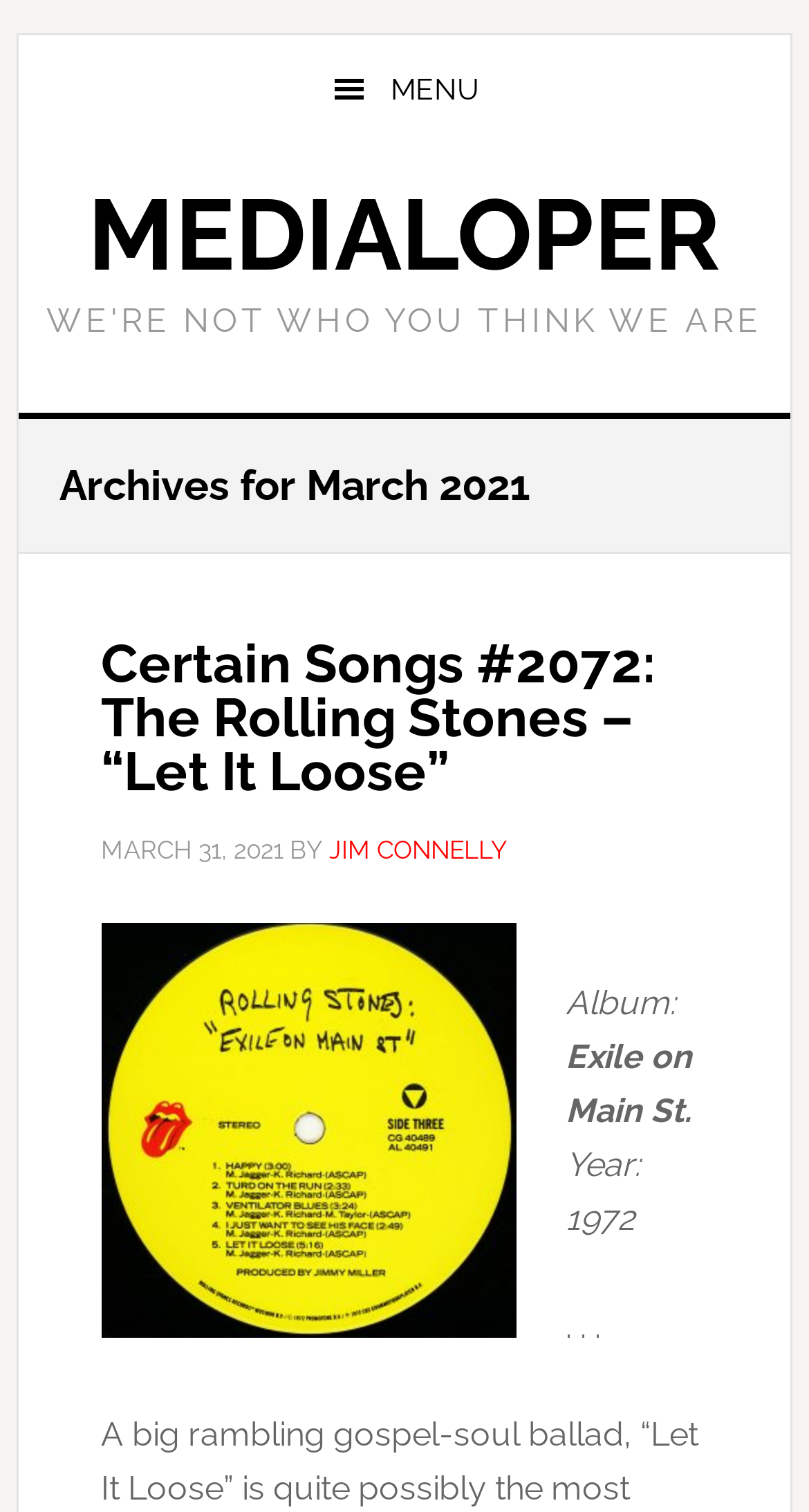What is the title of the album mentioned in the article?
Look at the image and provide a short answer using one word or a phrase.

Exile on Main St.